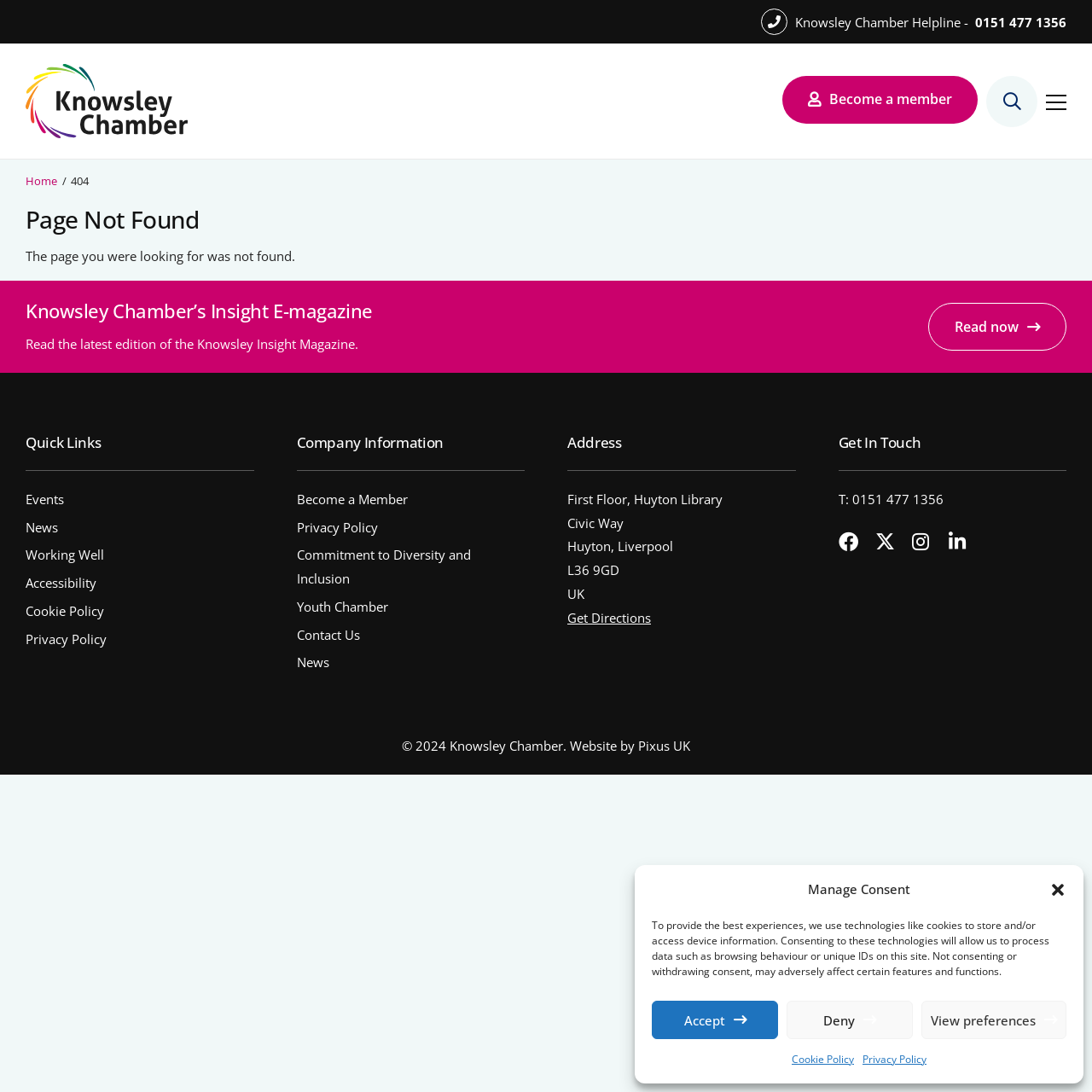Offer a comprehensive description of the webpage’s content and structure.

This webpage is titled "Page not found - Knowsley Chamber". At the top, there is a site header with a logo and navigation links. Below the header, there is a breadcrumb navigation section with links to "Home" and a "404" error page indicator. 

The main content area is divided into two sections. On the left, there is an article section with a heading "Page Not Found" and a brief description stating that the page was not found. Below this, there are links to "Knowsley Chamber’s Insight E-magazine" and a call-to-action button to "Read now".

On the right side, there is a section with quick links to various pages, including "Events", "News", "Working Well", "Accessibility", "Cookie Policy", and "Privacy Policy". Below this, there is a company information section with links to "Become a Member", "Privacy Policy", "Commitment to Diversity and Inclusion", "Youth Chamber", "Contact Us", and "News". 

Further down, there is an address section with the location of the Knowsley Chamber office, including a link to "Get Directions". Next to this, there is a "Get In Touch" section with a phone number and social media links. 

At the bottom of the page, there is a footer section with copyright information, a website credit, and a "Manage Consent" dialog box that allows users to manage their cookie consent. The dialog box has buttons to "Accept", "Deny", or "View preferences", as well as links to the "Cookie Policy" and "Privacy Policy".